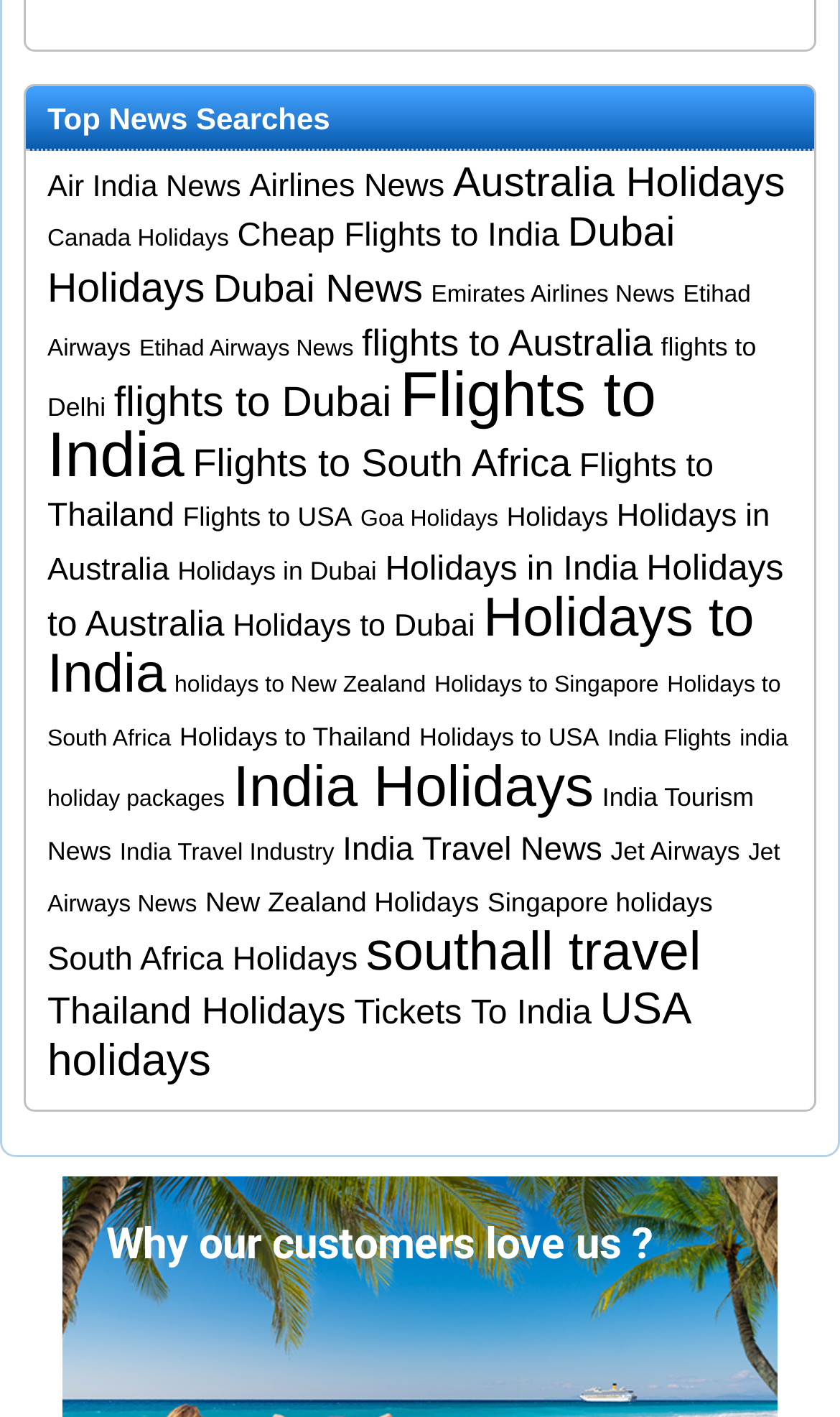Find the bounding box coordinates of the element's region that should be clicked in order to follow the given instruction: "Explore 'Flights to Dubai'". The coordinates should consist of four float numbers between 0 and 1, i.e., [left, top, right, bottom].

[0.136, 0.268, 0.466, 0.302]